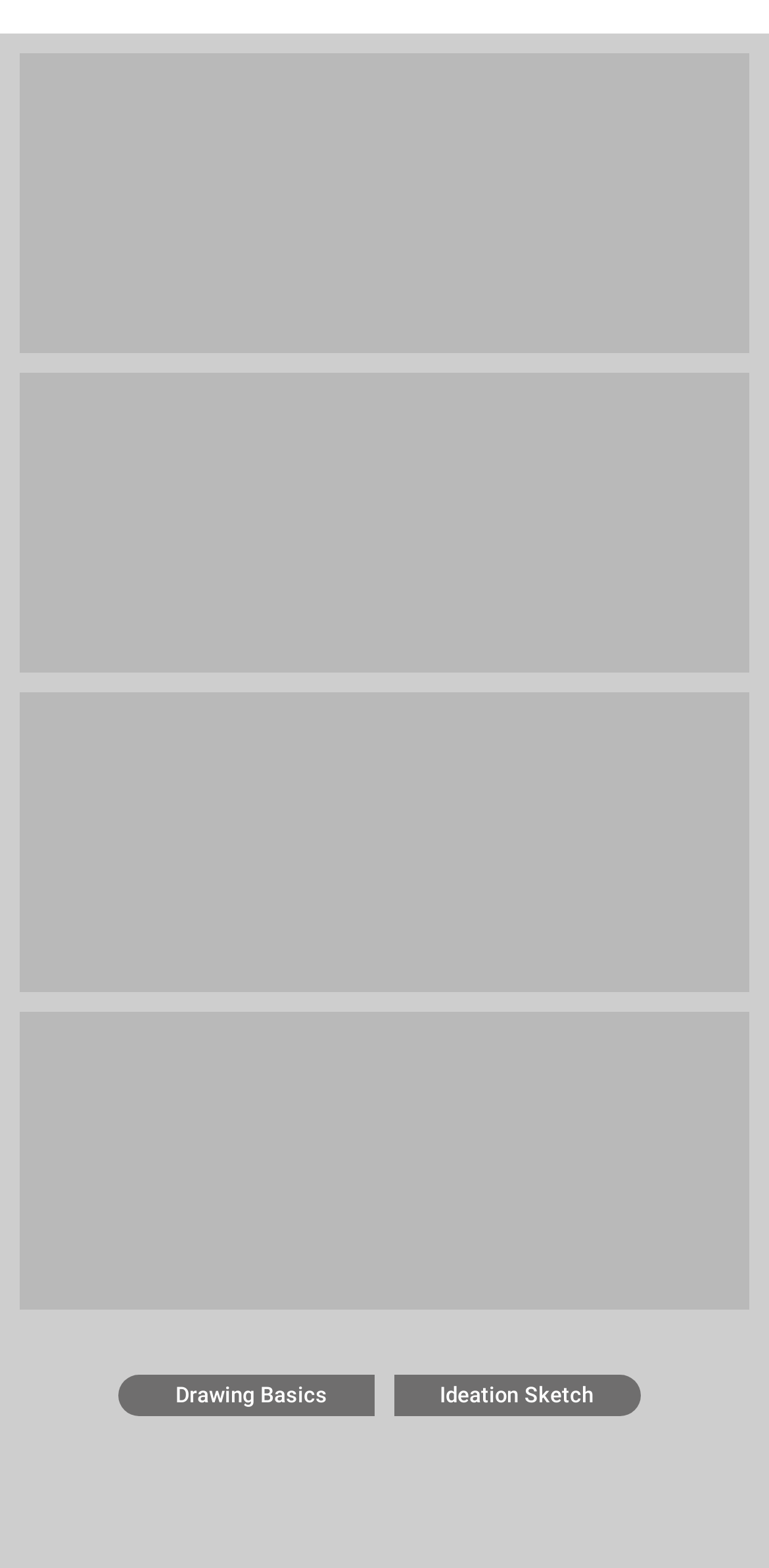What is the color of the background of the webpage? From the image, respond with a single word or brief phrase.

White